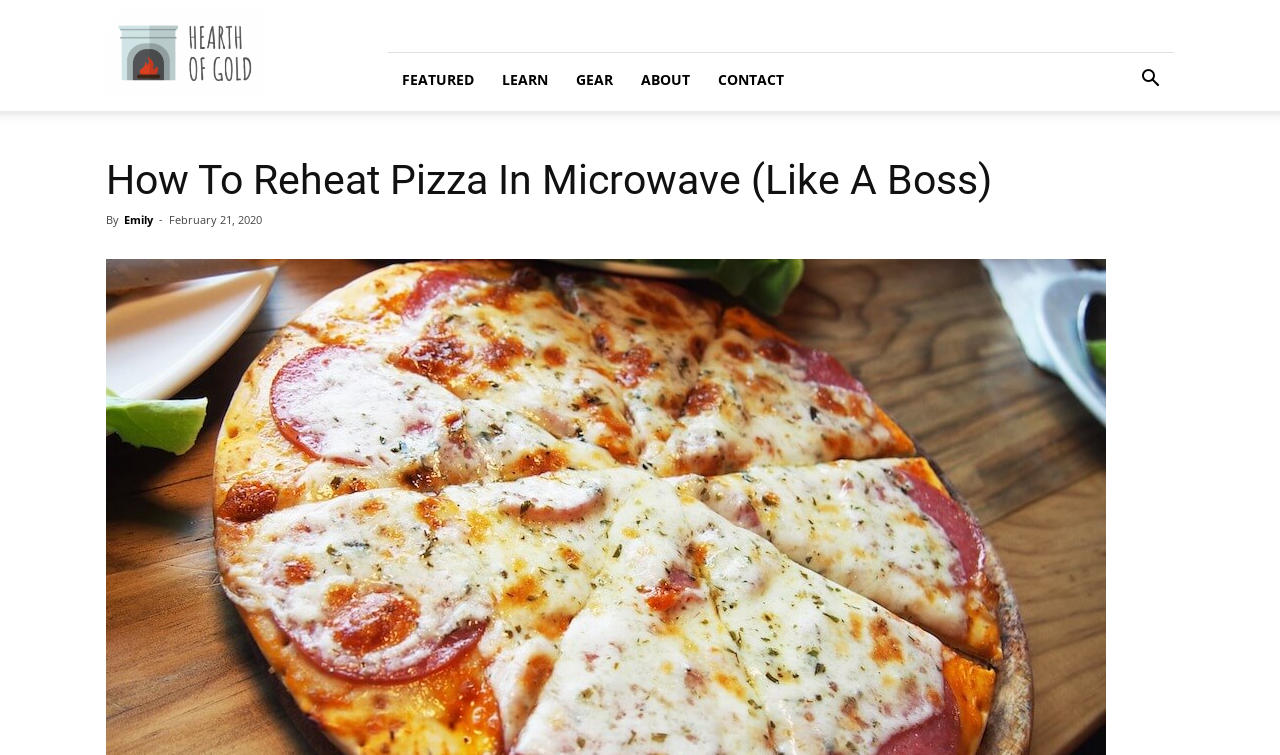Please locate and retrieve the main header text of the webpage.

How To Reheat Pizza In Microwave (Like A Boss)